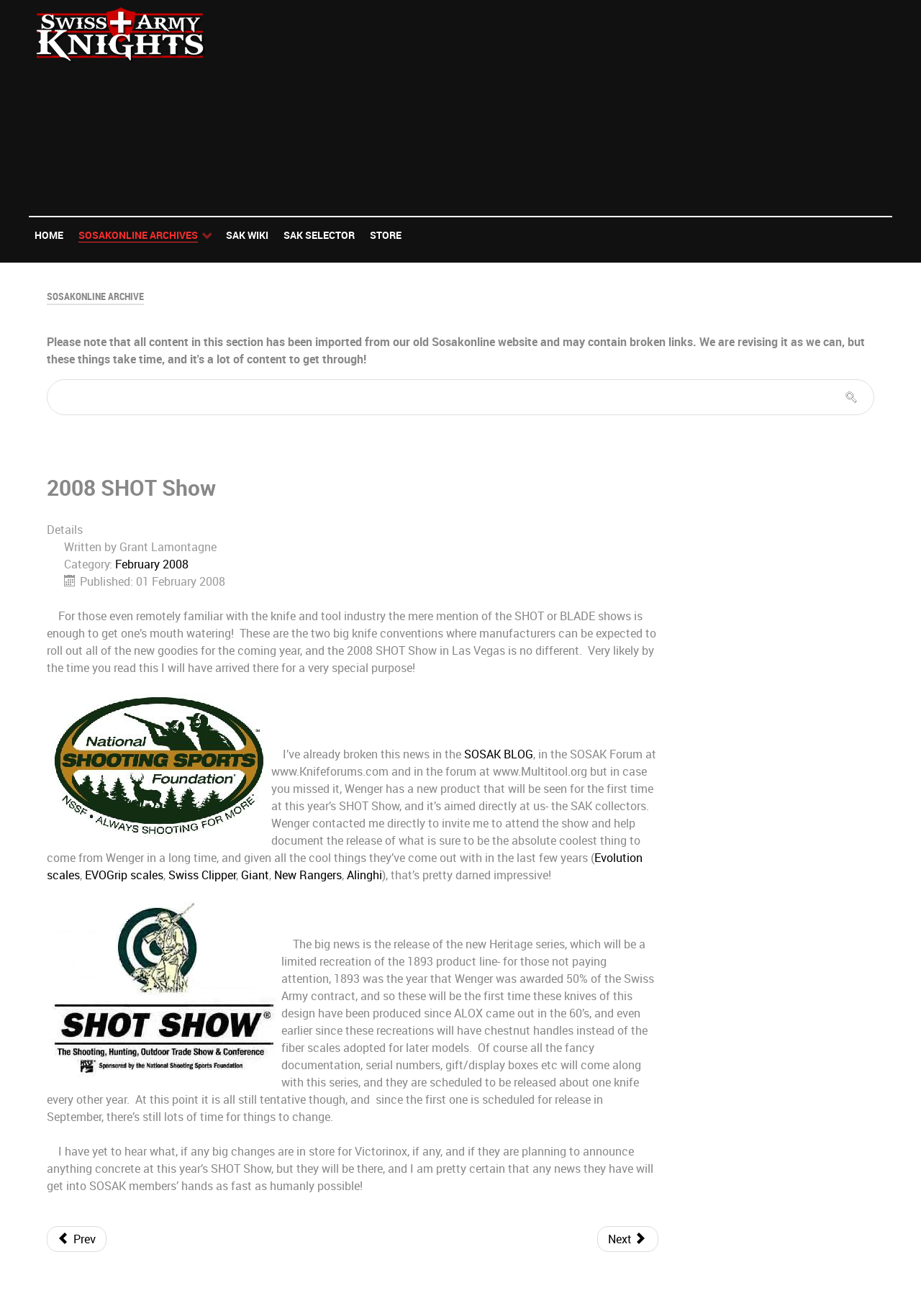Can you pinpoint the bounding box coordinates for the clickable element required for this instruction: "Read the 'SOSAKONLINE ARCHIVE' article"? The coordinates should be four float numbers between 0 and 1, i.e., [left, top, right, bottom].

[0.051, 0.22, 0.156, 0.231]